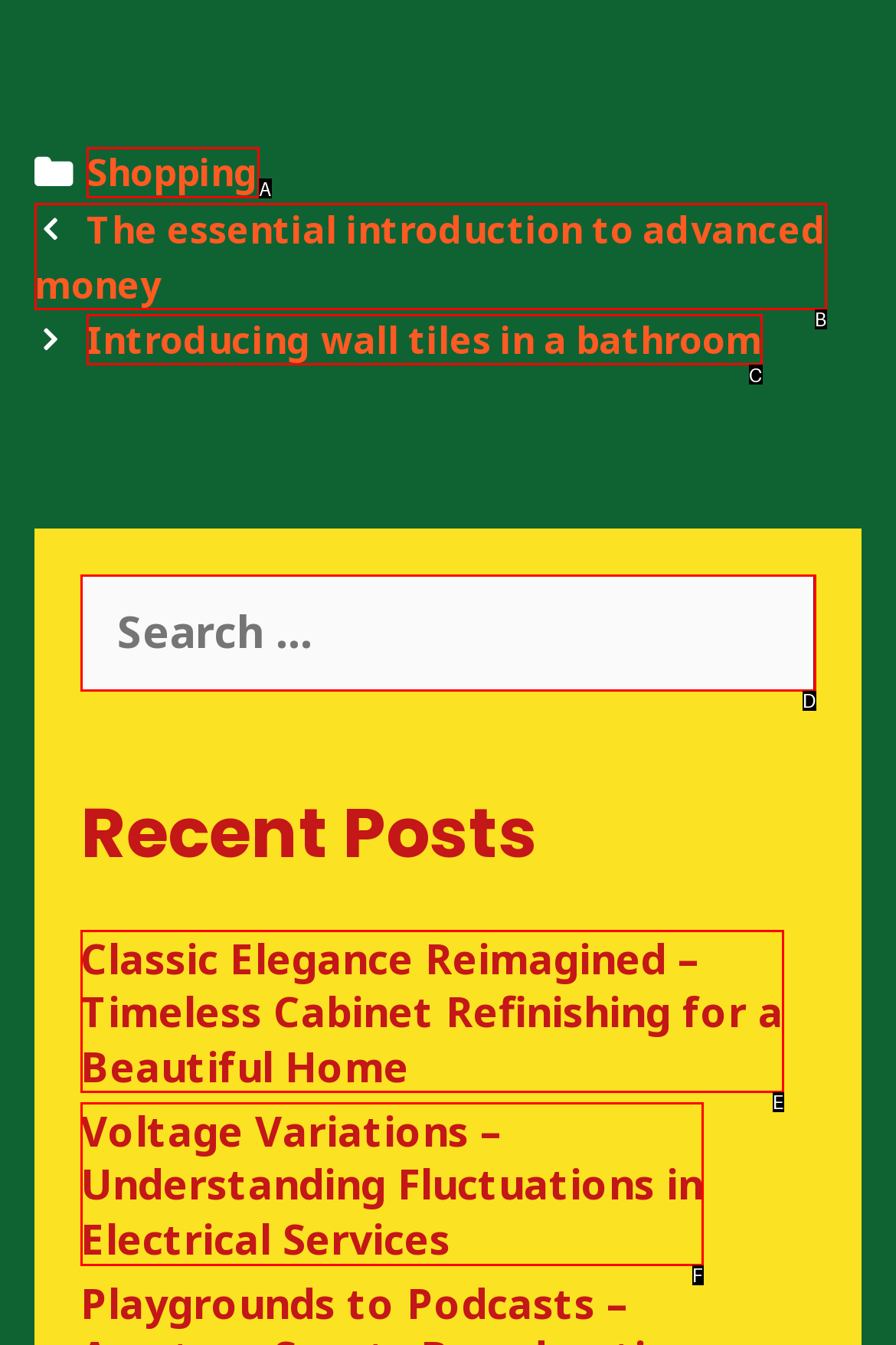Select the letter that corresponds to this element description: Shopping
Answer with the letter of the correct option directly.

A